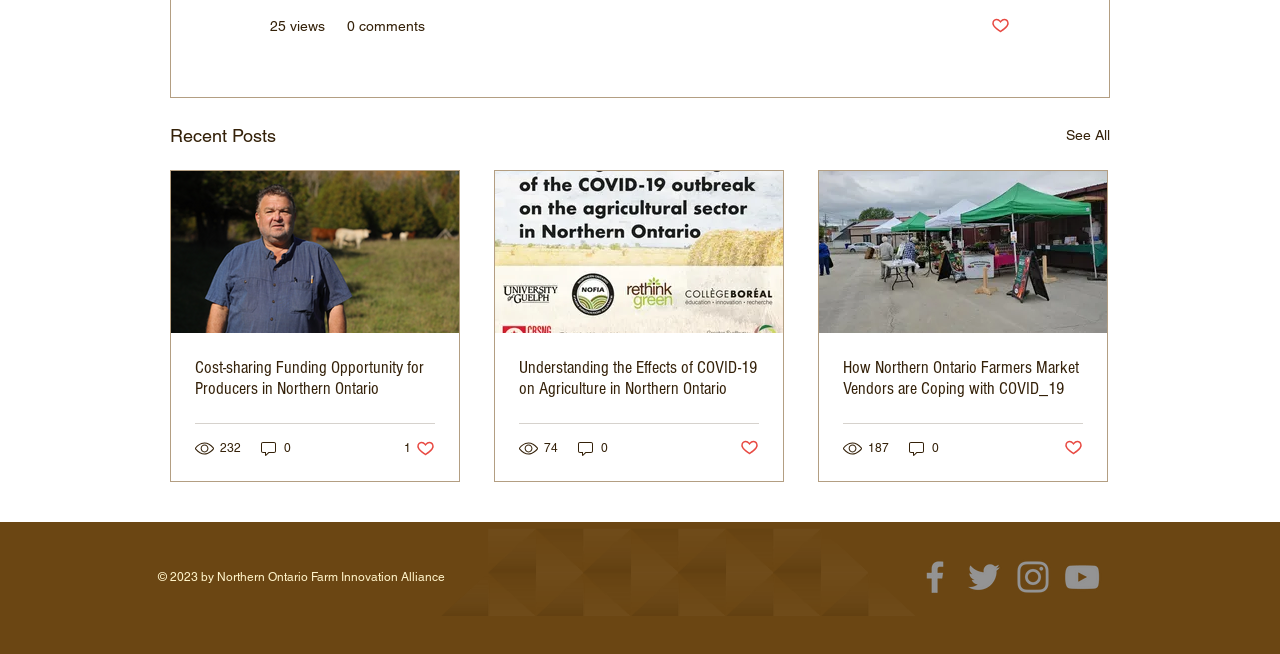What is the title of the first article?
Please describe in detail the information shown in the image to answer the question.

The title of the first article can be found by looking at the heading element with the text 'Recent Posts' which is located at the top of the webpage, above the list of articles.